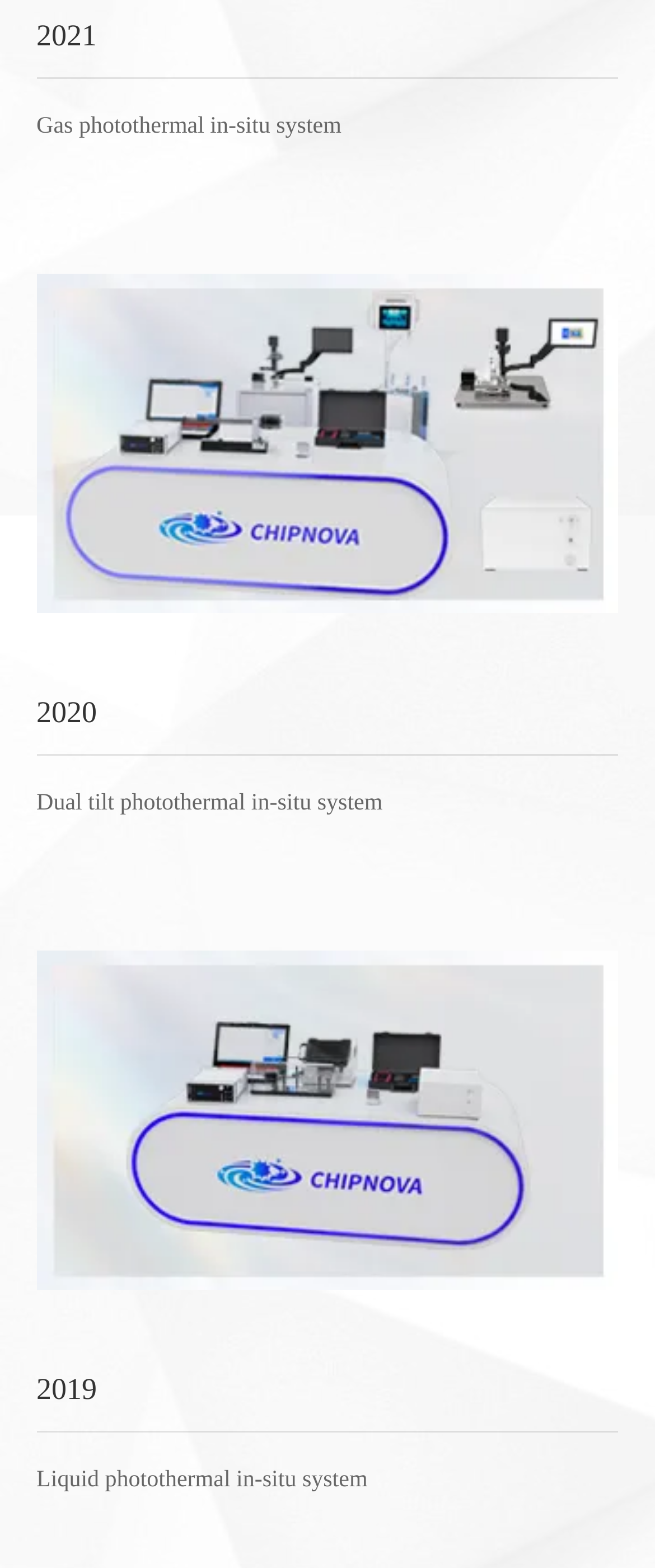Use a single word or phrase to answer the question: 
How many images are on the webpage?

2